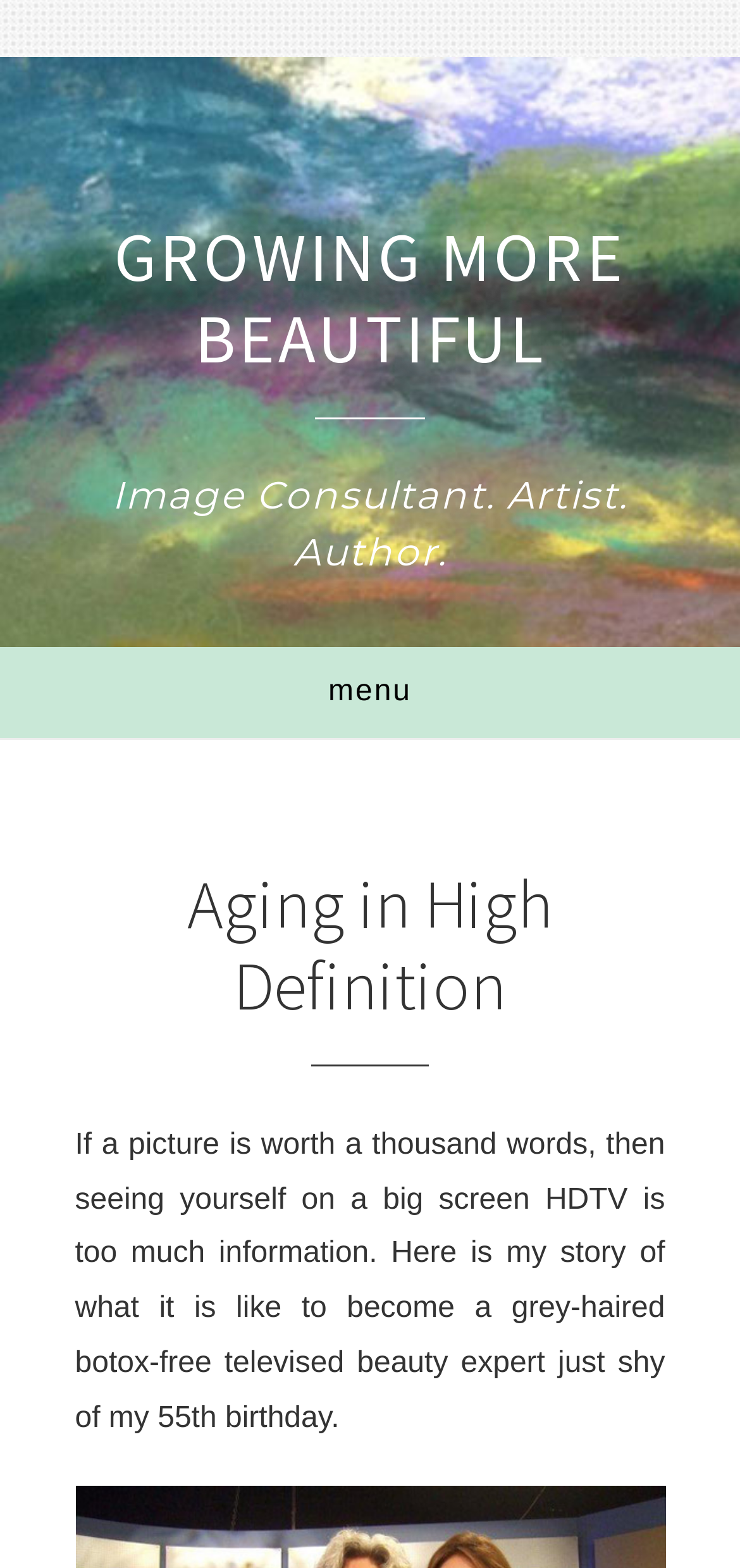What is the purpose of the link 'GROWING MORE BEAUTIFUL'?
Give a one-word or short-phrase answer derived from the screenshot.

To navigate to a related page